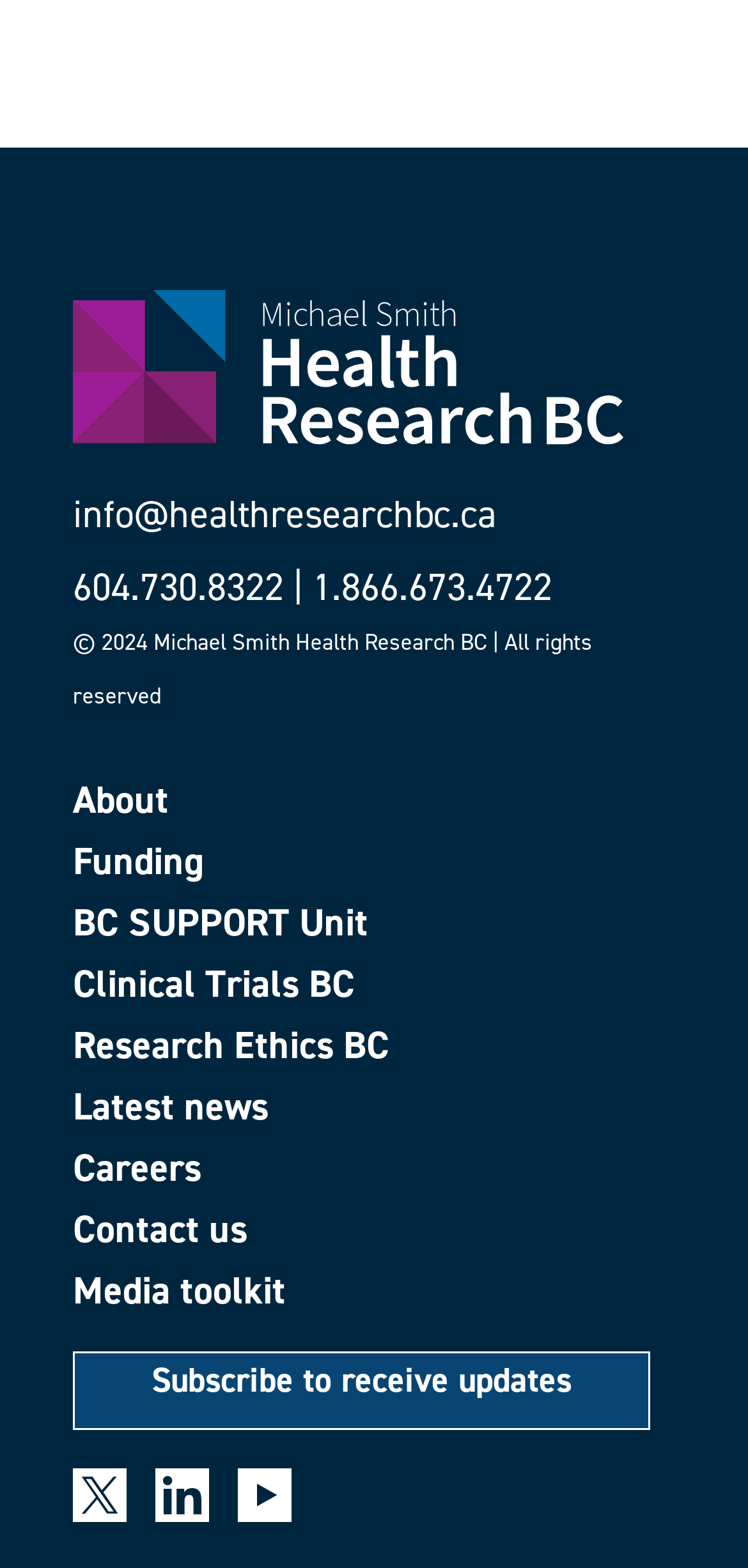Look at the image and write a detailed answer to the question: 
What year is the copyright for?

The copyright information is located at the bottom of the webpage, which states '© 2024 Michael Smith Health Research BC | All rights reserved', indicating that the copyright is for the year 2024.